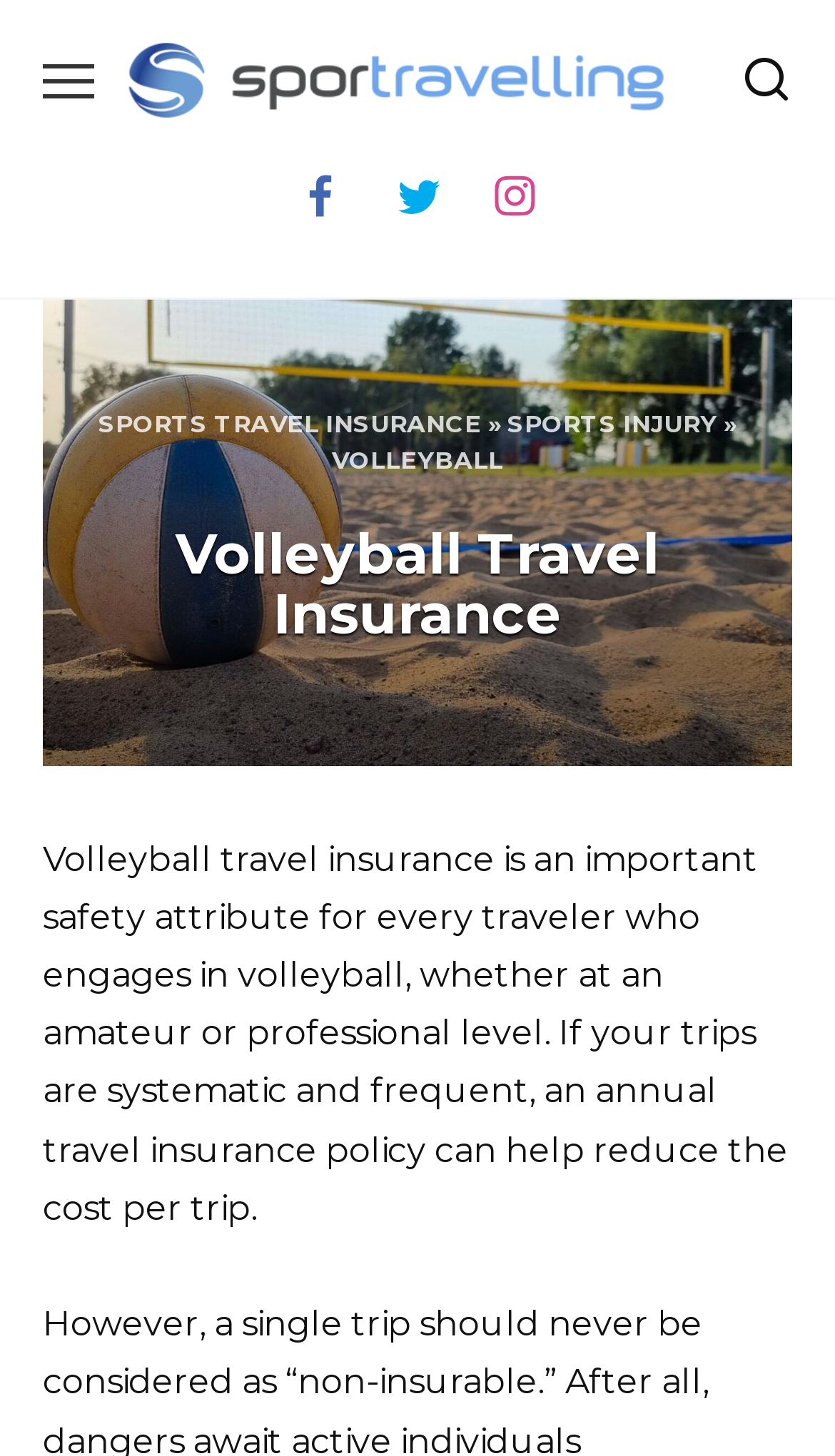Provide a single word or phrase answer to the question: 
What type of travel insurance policy is recommended for frequent travelers?

Annual policy